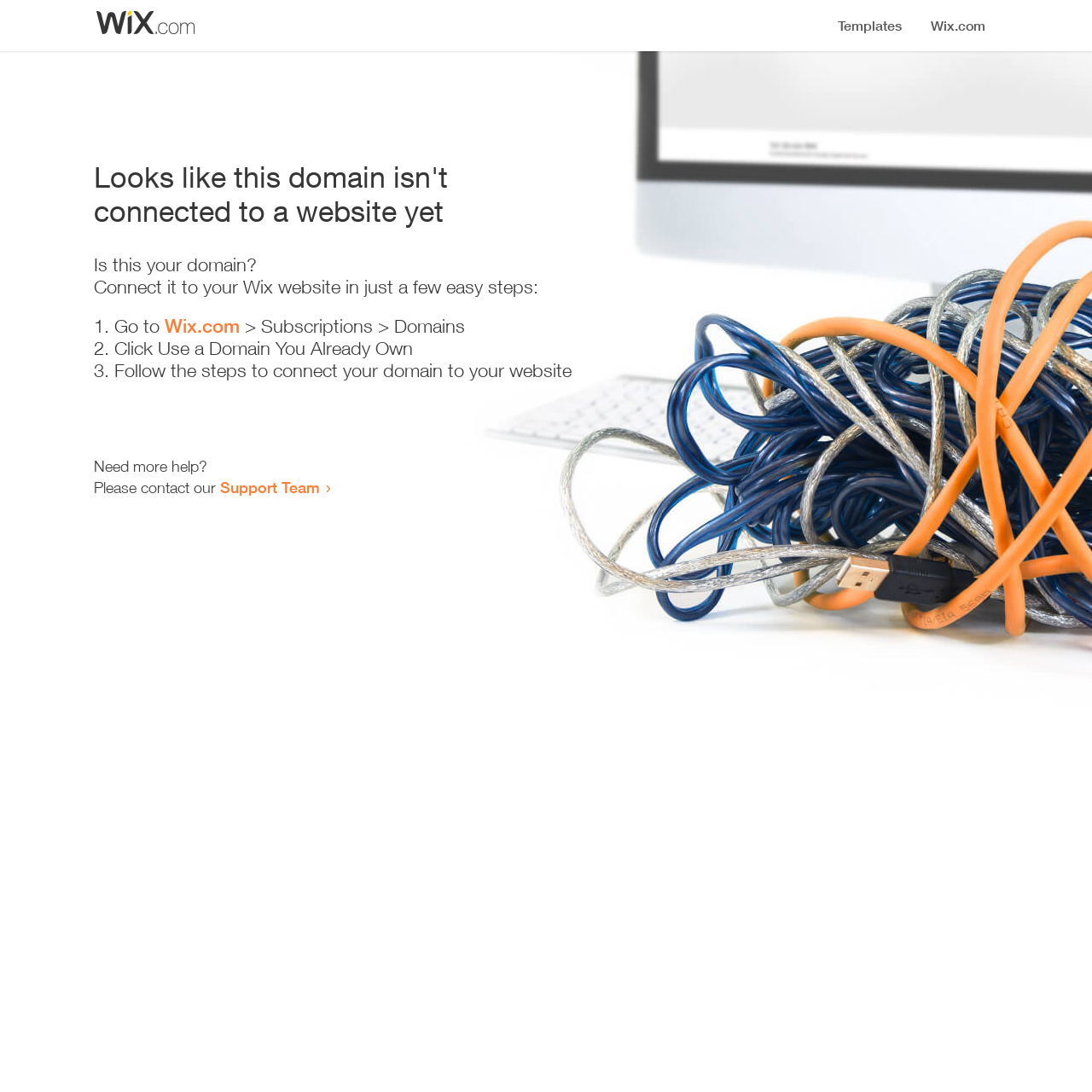Given the element description, predict the bounding box coordinates in the format (top-left x, top-left y, bottom-right x, bottom-right y), using floating point numbers between 0 and 1: Support Team

[0.202, 0.438, 0.293, 0.455]